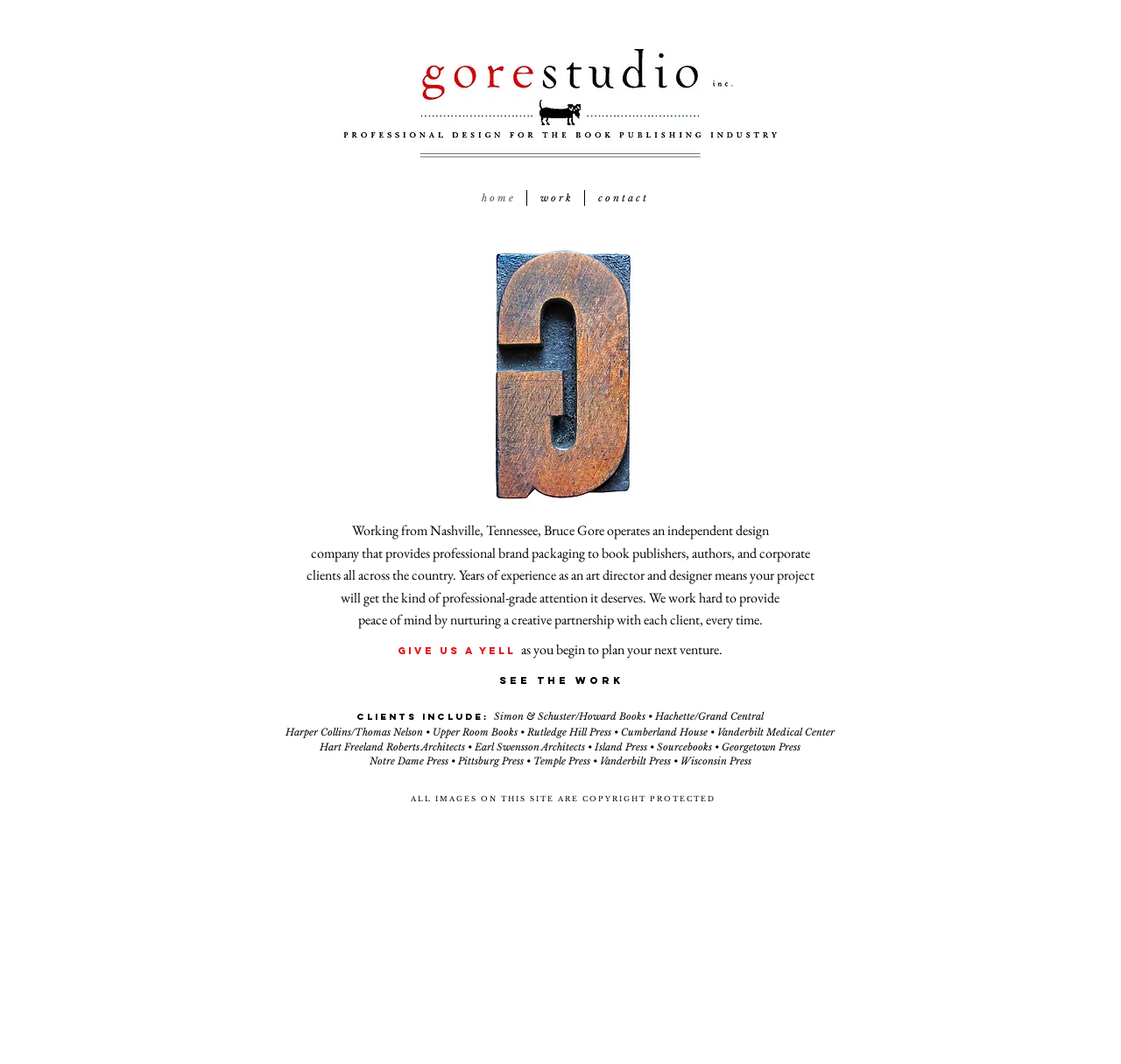What kind of clients does Gore Studio work with?
Give a single word or phrase answer based on the content of the image.

Book publishers, authors, and corporate clients